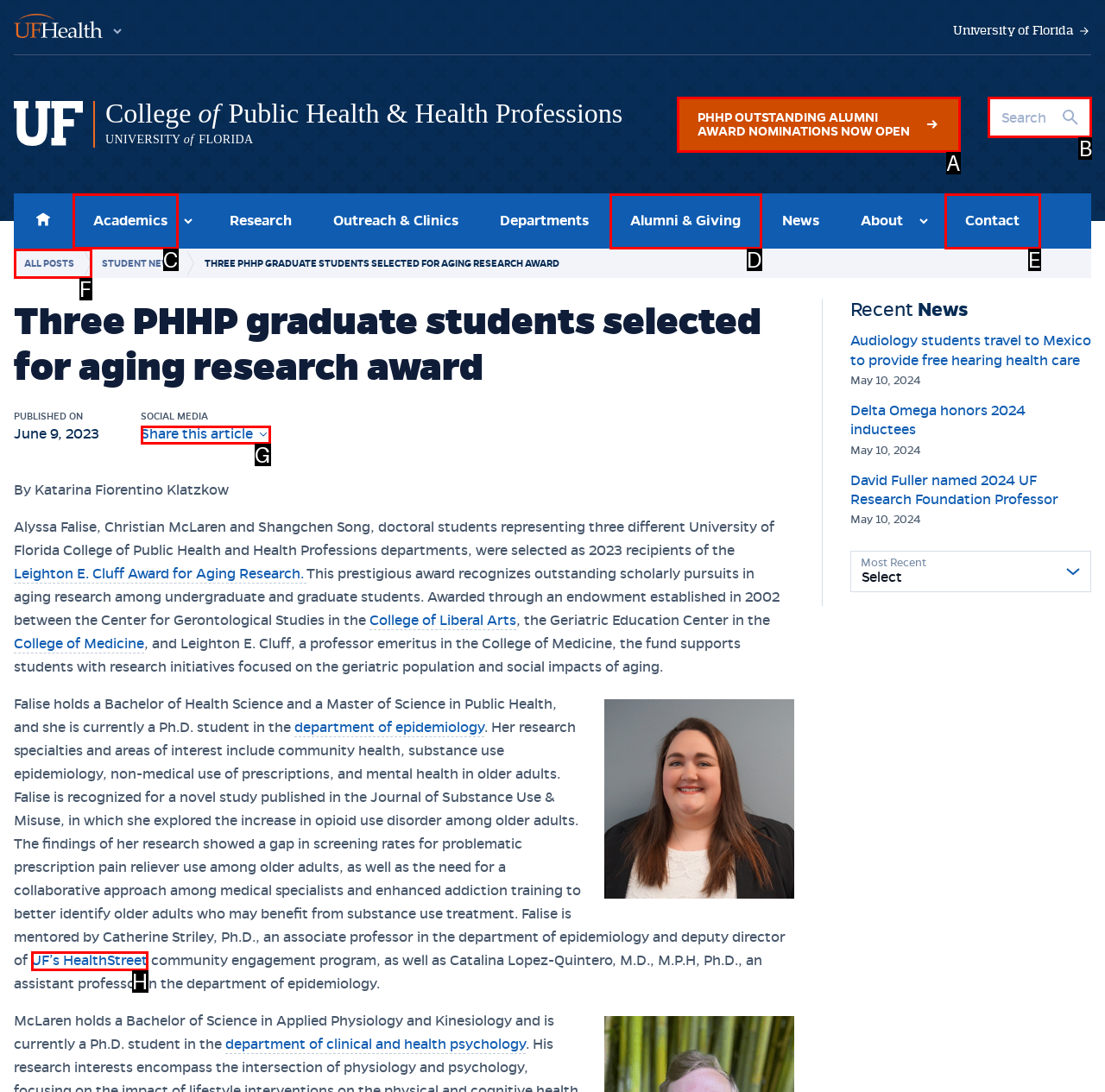Choose the HTML element that needs to be clicked for the given task: Search the site Respond by giving the letter of the chosen option.

B